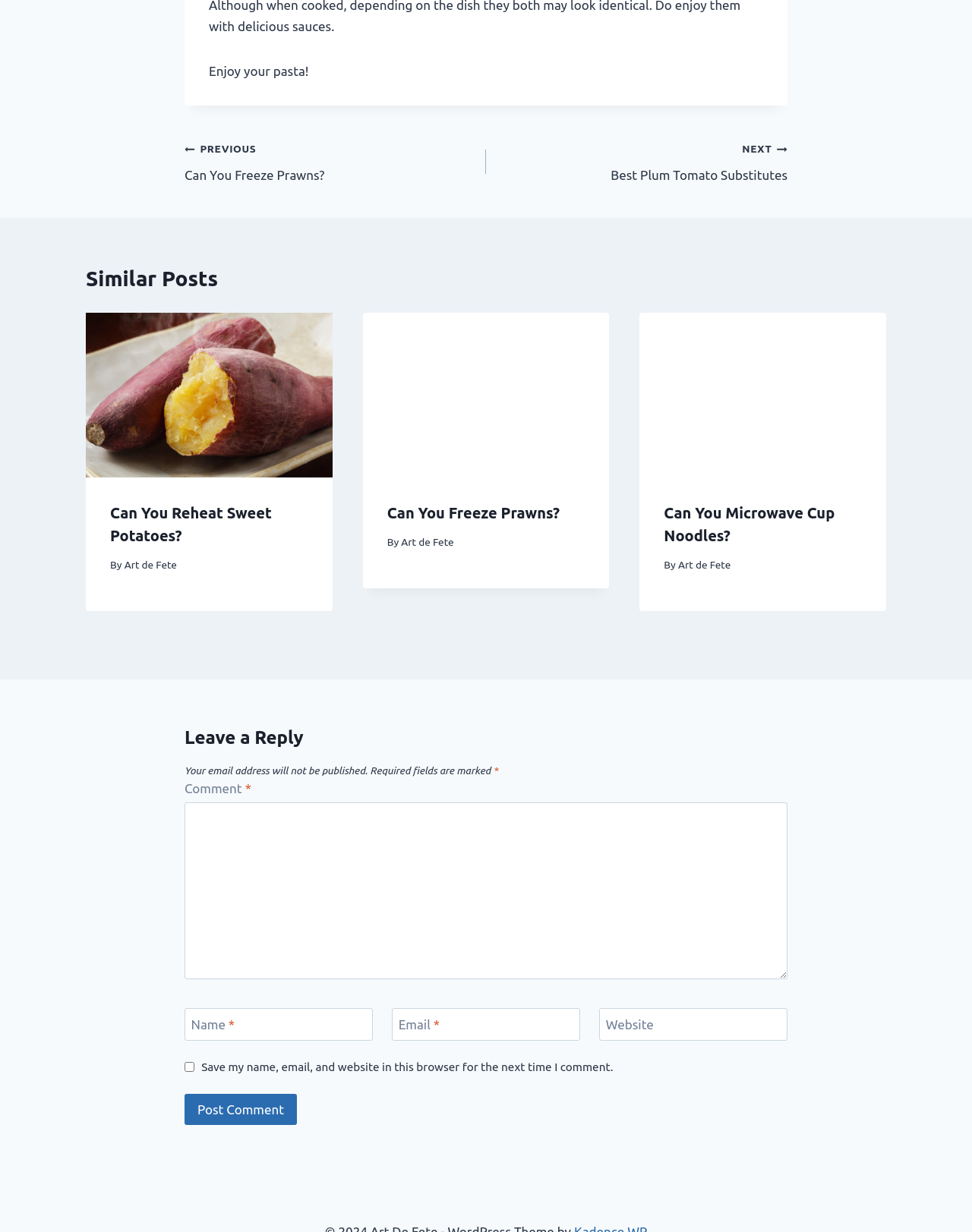Locate the bounding box coordinates of the clickable area needed to fulfill the instruction: "Click on the 'NEXT Best Plum Tomato Substitutes' link".

[0.5, 0.112, 0.81, 0.151]